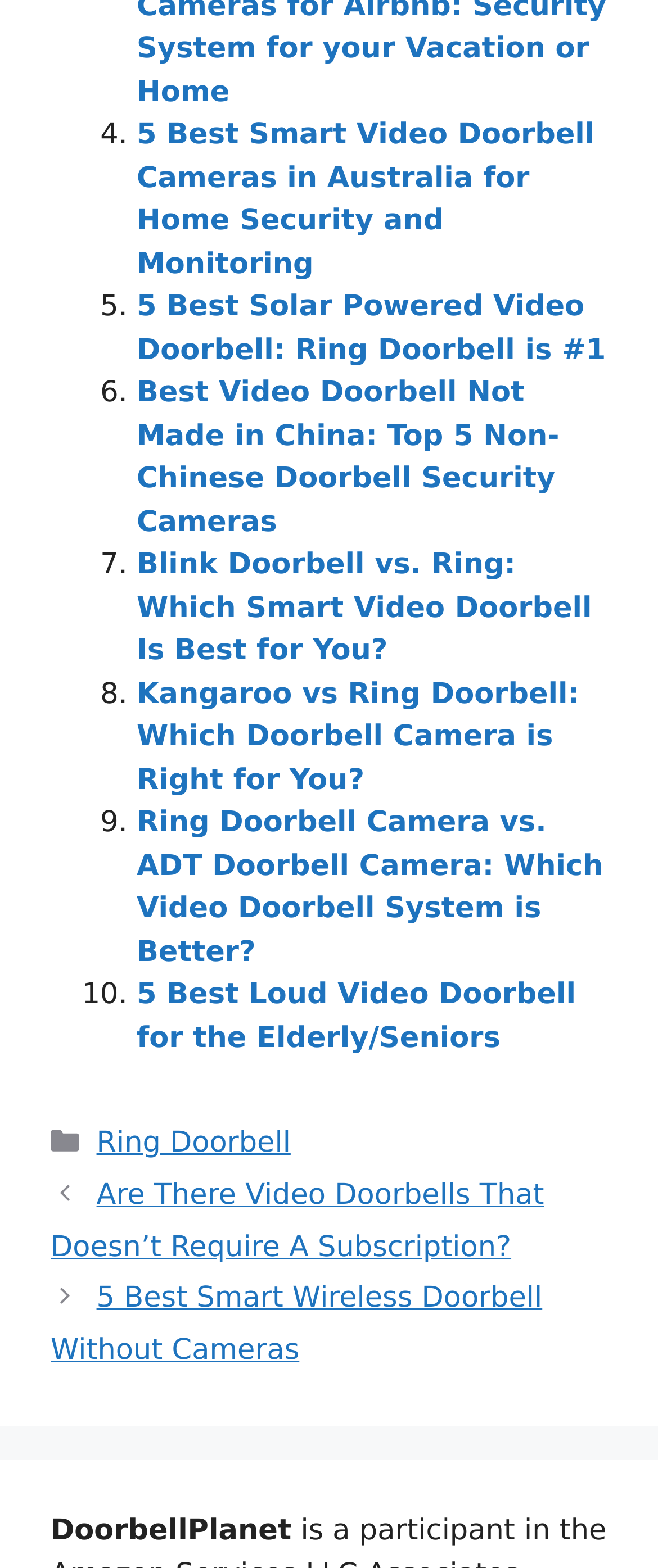Please identify the bounding box coordinates of the clickable area that will fulfill the following instruction: "Explore the category of Ring Doorbell". The coordinates should be in the format of four float numbers between 0 and 1, i.e., [left, top, right, bottom].

[0.147, 0.719, 0.442, 0.74]